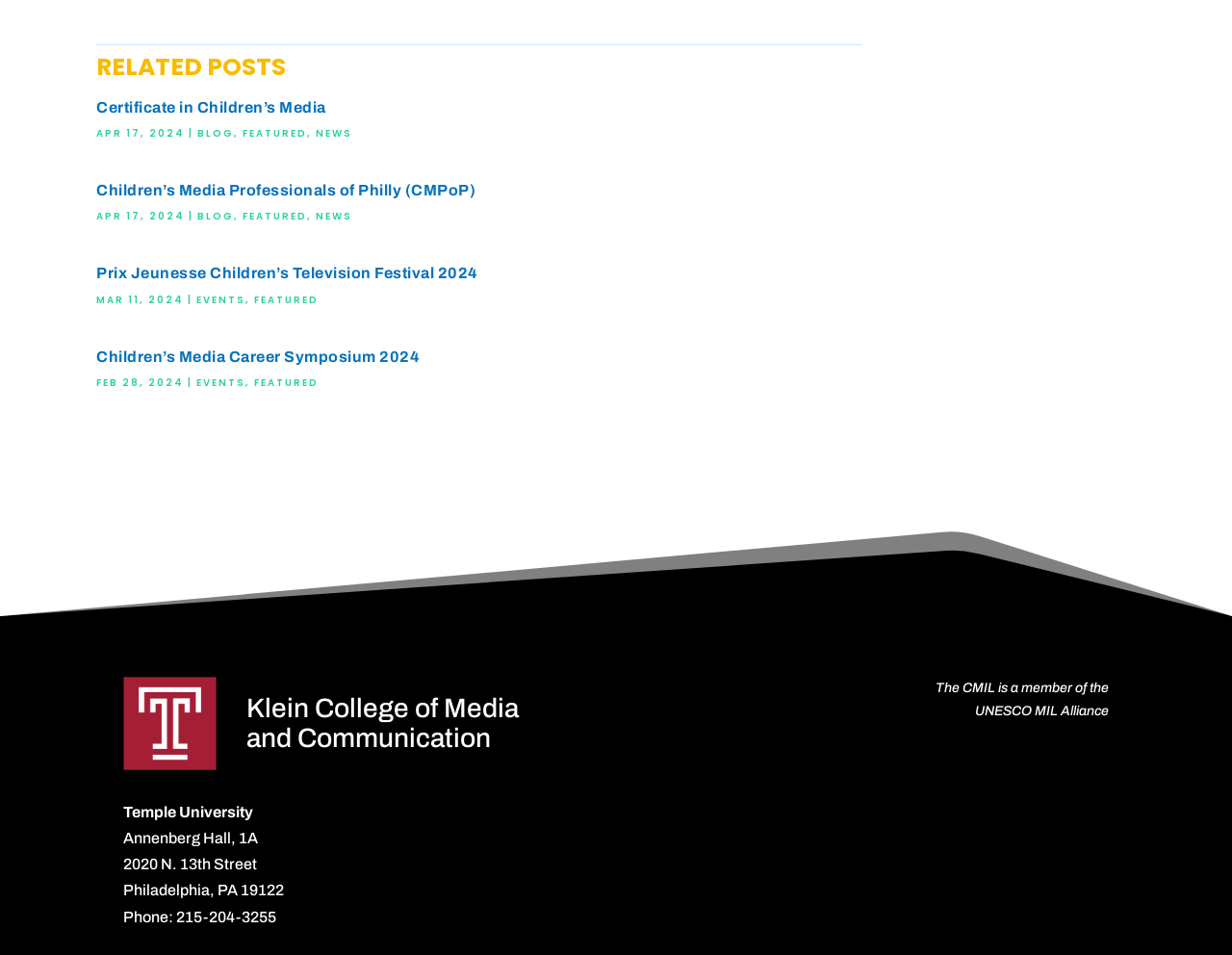Identify the bounding box coordinates for the region of the element that should be clicked to carry out the instruction: "Click on the 'Events & Speaking Engagements' link". The bounding box coordinates should be four float numbers between 0 and 1, i.e., [left, top, right, bottom].

None